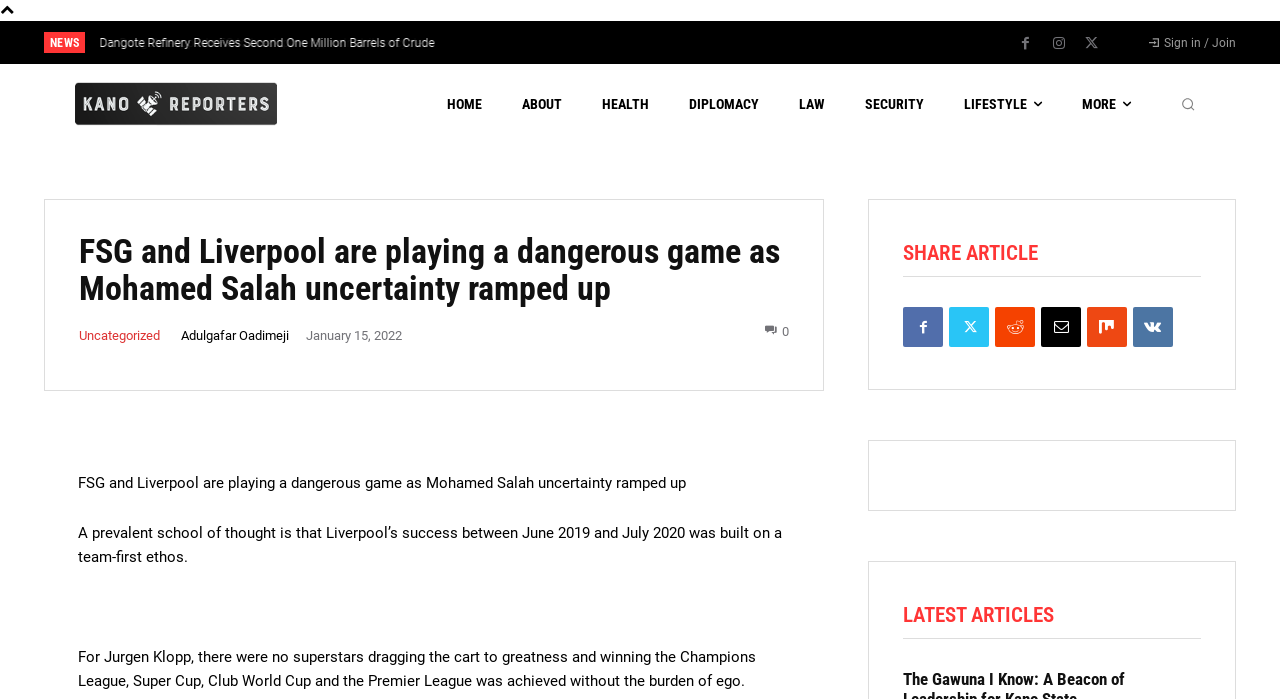How many social media sharing options are available?
We need a detailed and exhaustive answer to the question. Please elaborate.

The social media sharing options are available at the bottom of the article, and there are six options: Facebook, Twitter, LinkedIn, Pinterest, WhatsApp, and Email.